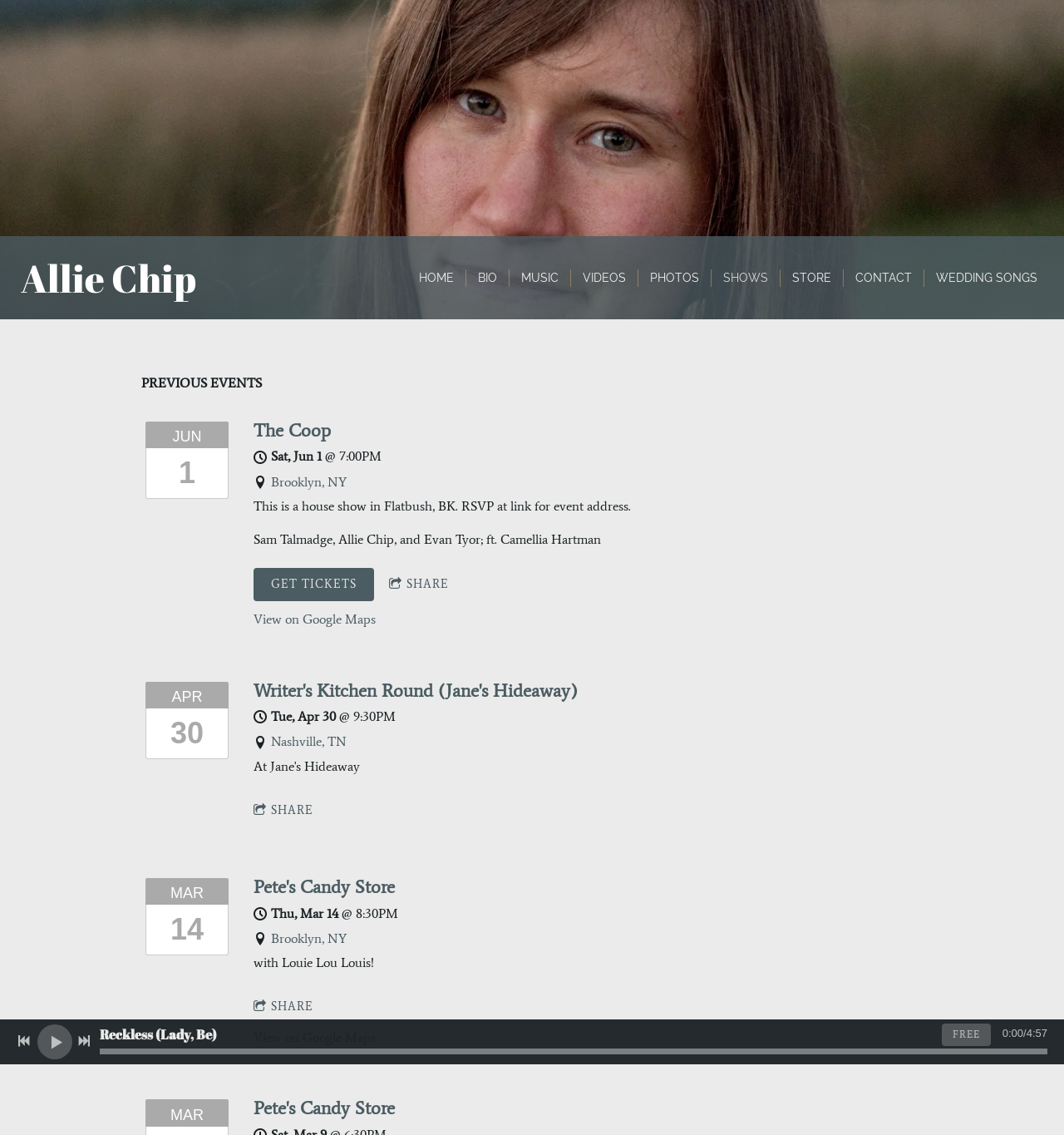How many events are listed on the webpage?
Refer to the image and give a detailed answer to the question.

The number of events listed on the webpage can be determined by counting the number of article sections, which each contain information about a previous event. There are 4 article sections, indicating that there are 4 events listed on the webpage.